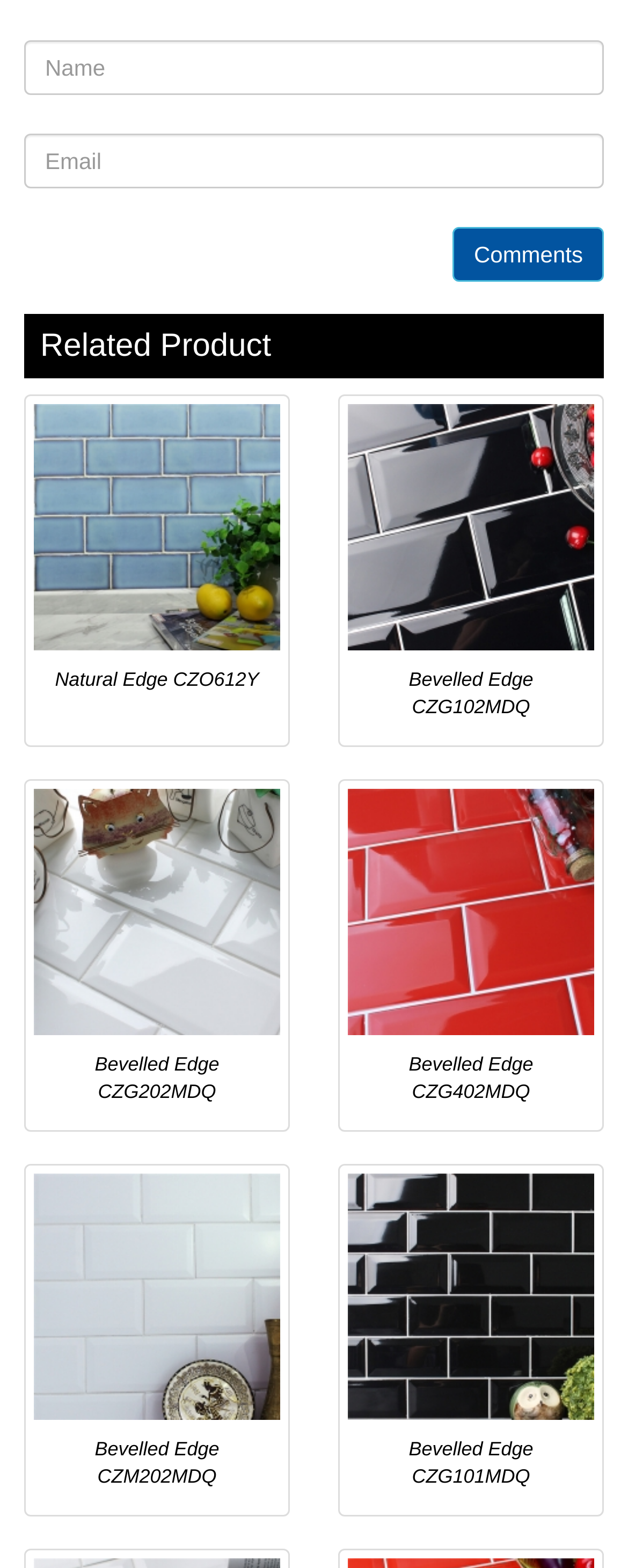Locate the bounding box coordinates of the element that should be clicked to fulfill the instruction: "View details of Natural Edge CZO612Y".

[0.051, 0.256, 0.449, 0.416]